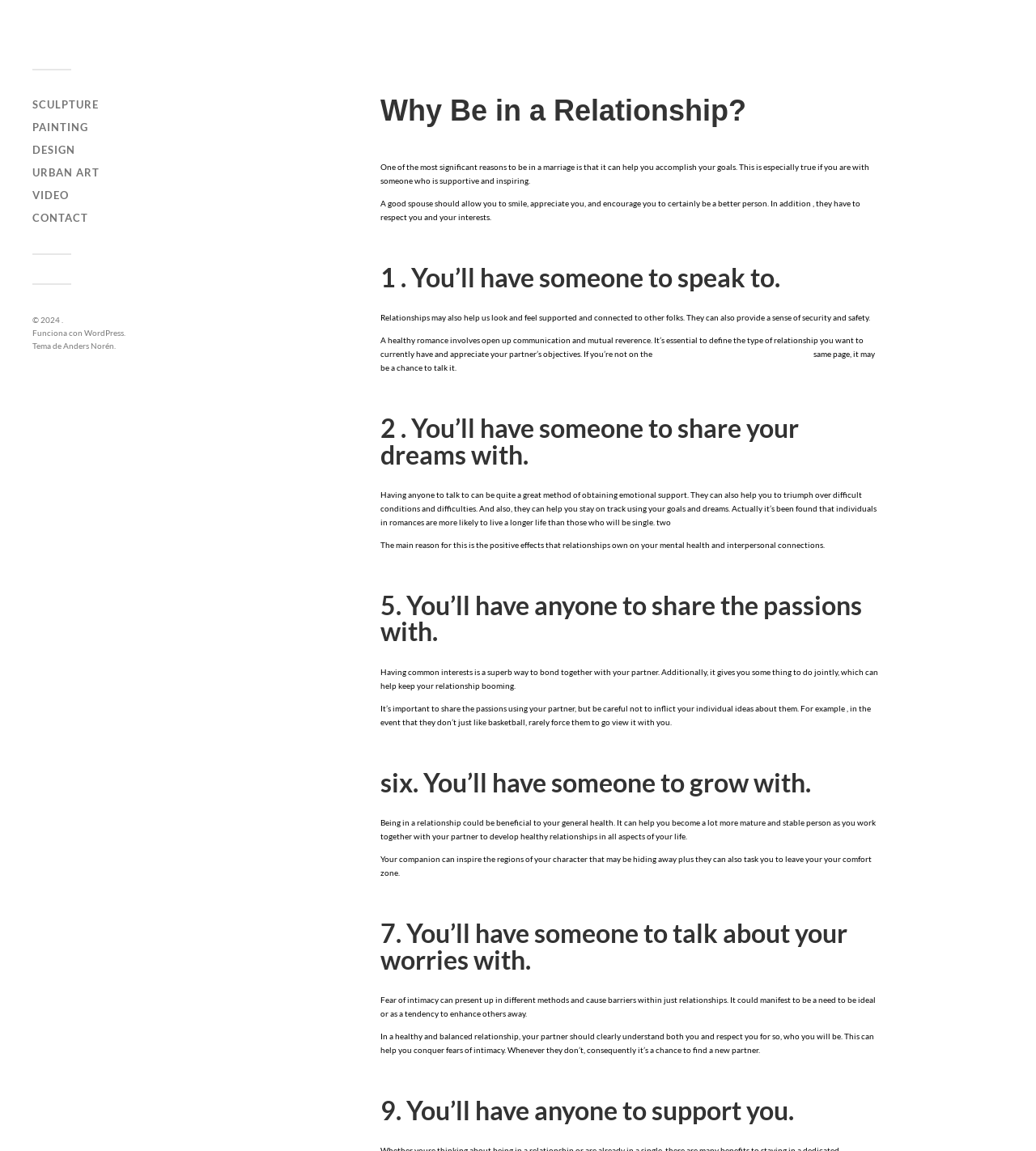What is the purpose of a good spouse?
Answer the question with a detailed explanation, including all necessary information.

According to the webpage, a good spouse should allow you to smile, appreciate you, and encourage you to certainly be a better person. In addition, they have to respect you and your interests.